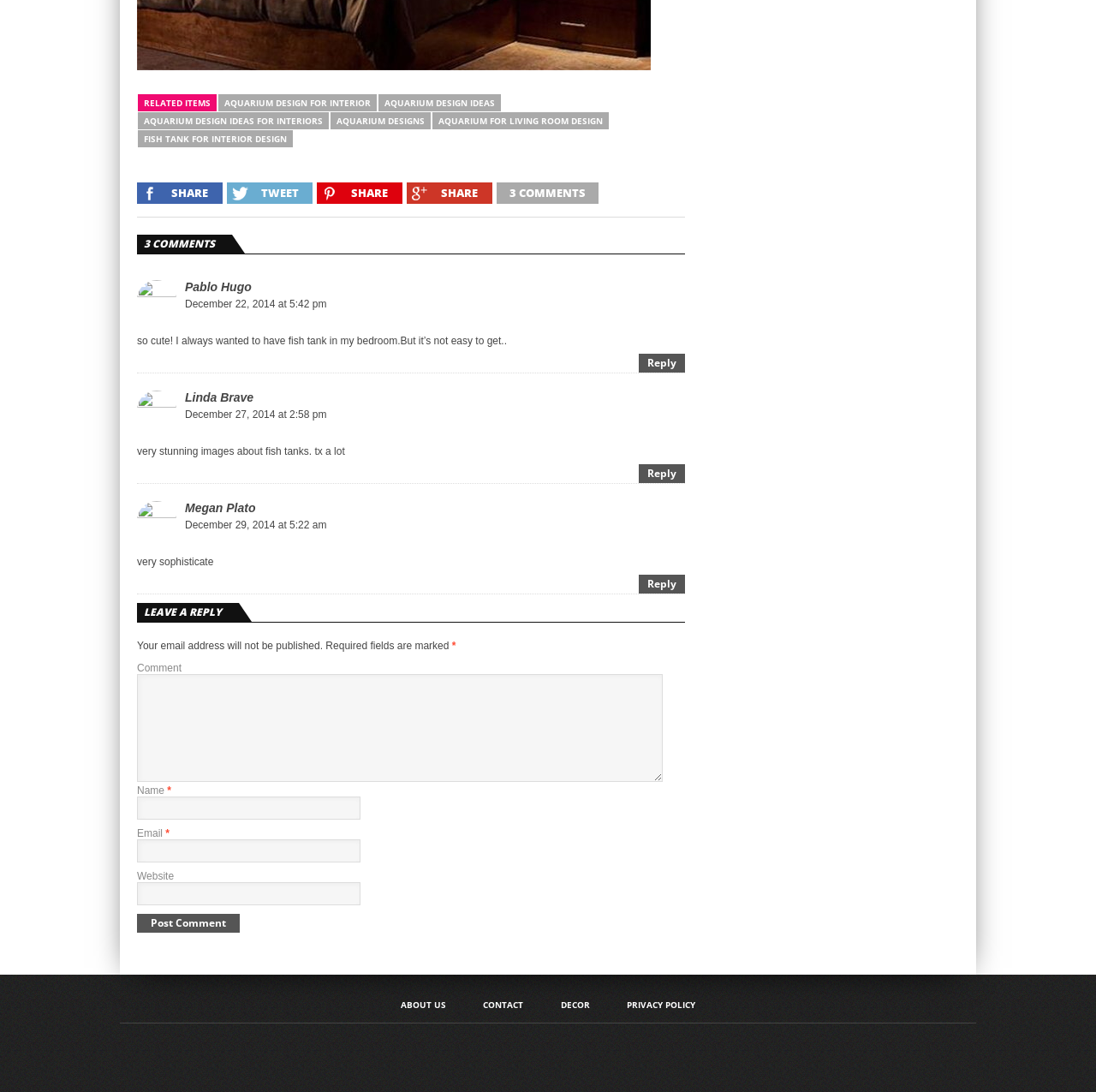Identify the coordinates of the bounding box for the element described below: "Contact". Return the coordinates as four float numbers between 0 and 1: [left, top, right, bottom].

[0.441, 0.916, 0.477, 0.924]